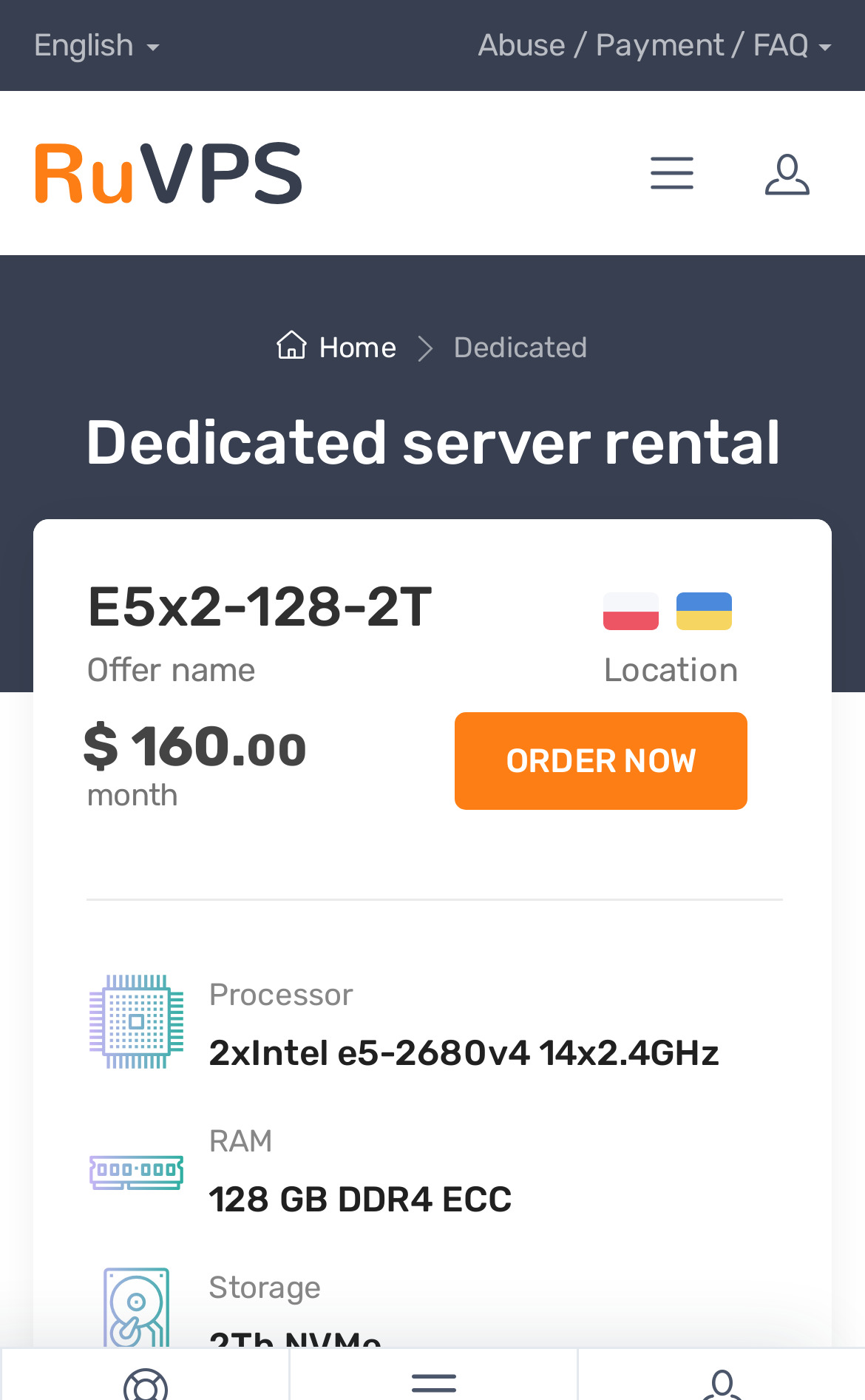Please provide a comprehensive answer to the question based on the screenshot: What is the price of the dedicated server?

The price of the dedicated server is listed on the webpage as '$ 160.' with an additional '00' indicating that the price is $ 160.00 per month.